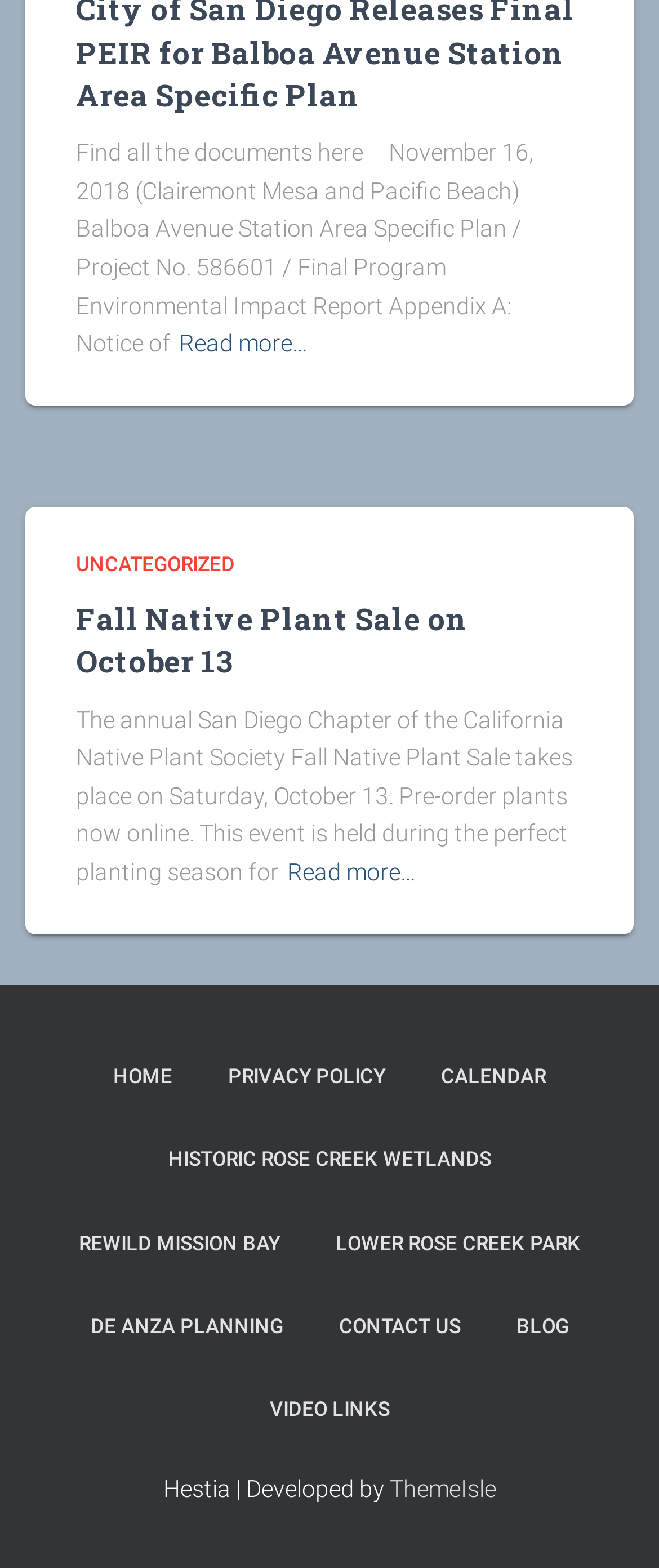Identify the bounding box coordinates of the clickable region required to complete the instruction: "Read more about Balboa Avenue Station Area Specific Plan". The coordinates should be given as four float numbers within the range of 0 and 1, i.e., [left, top, right, bottom].

[0.272, 0.207, 0.467, 0.231]